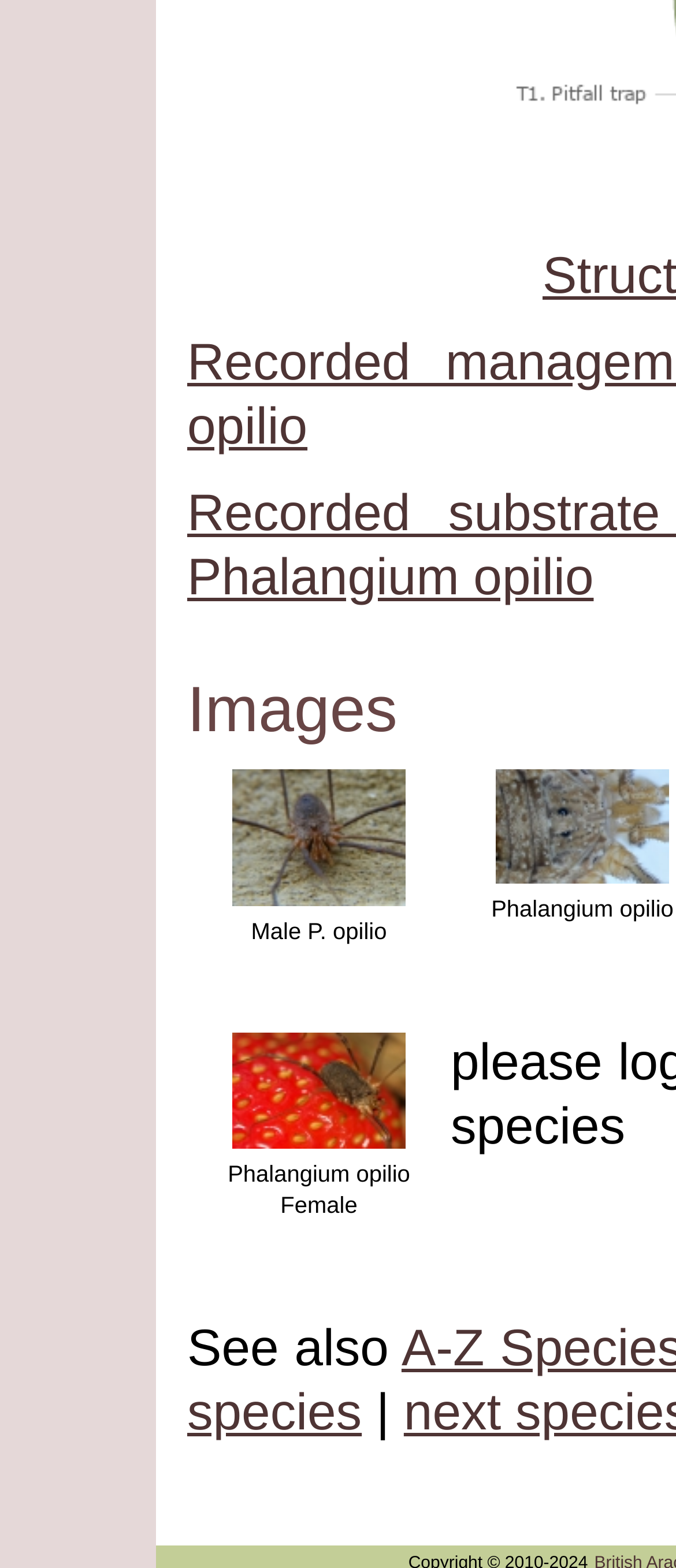Please provide a one-word or short phrase answer to the question:
What is the text above the second image?

Phalangium opilio